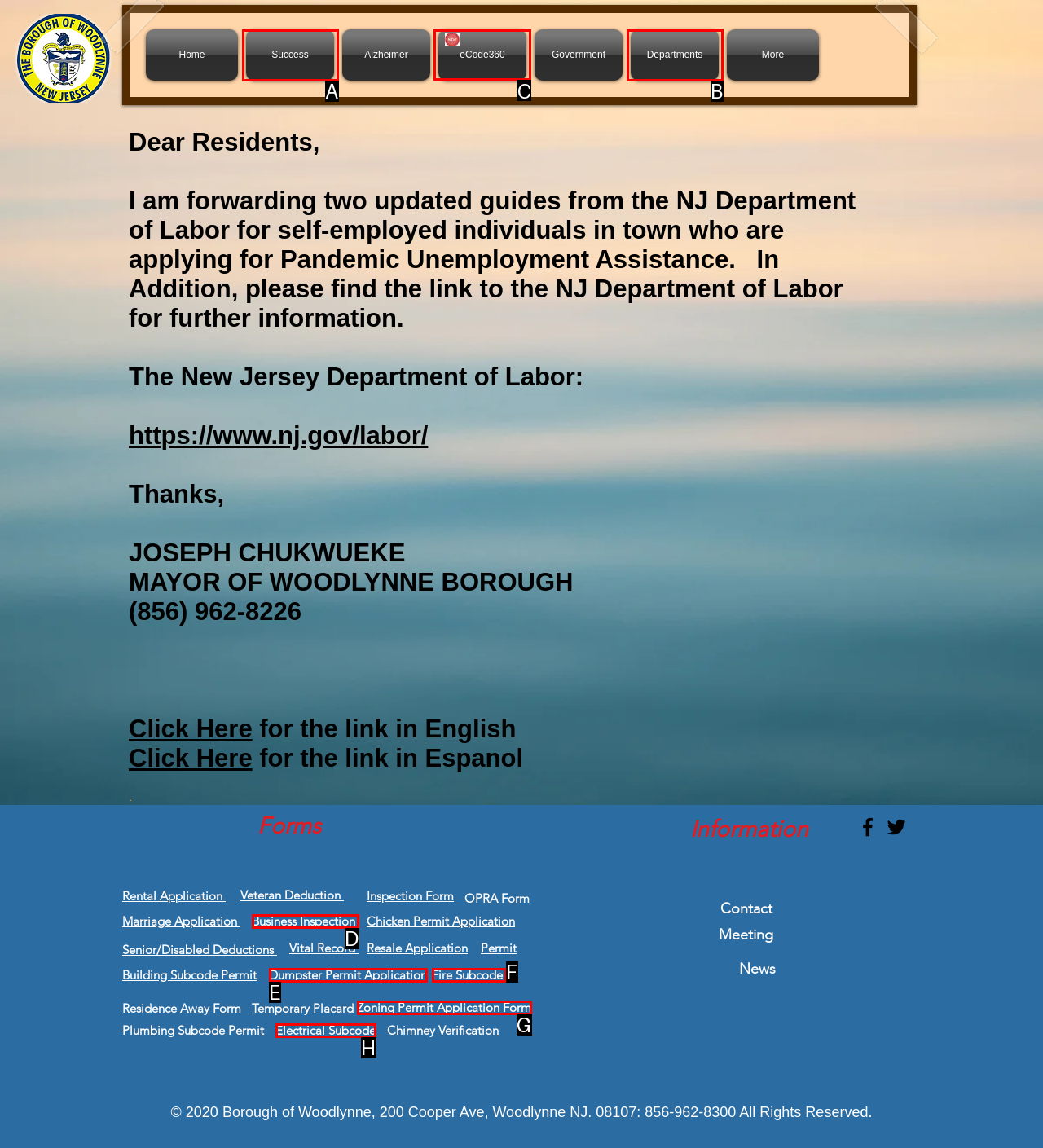Find the HTML element to click in order to complete this task: Click eCode360
Answer with the letter of the correct option.

C